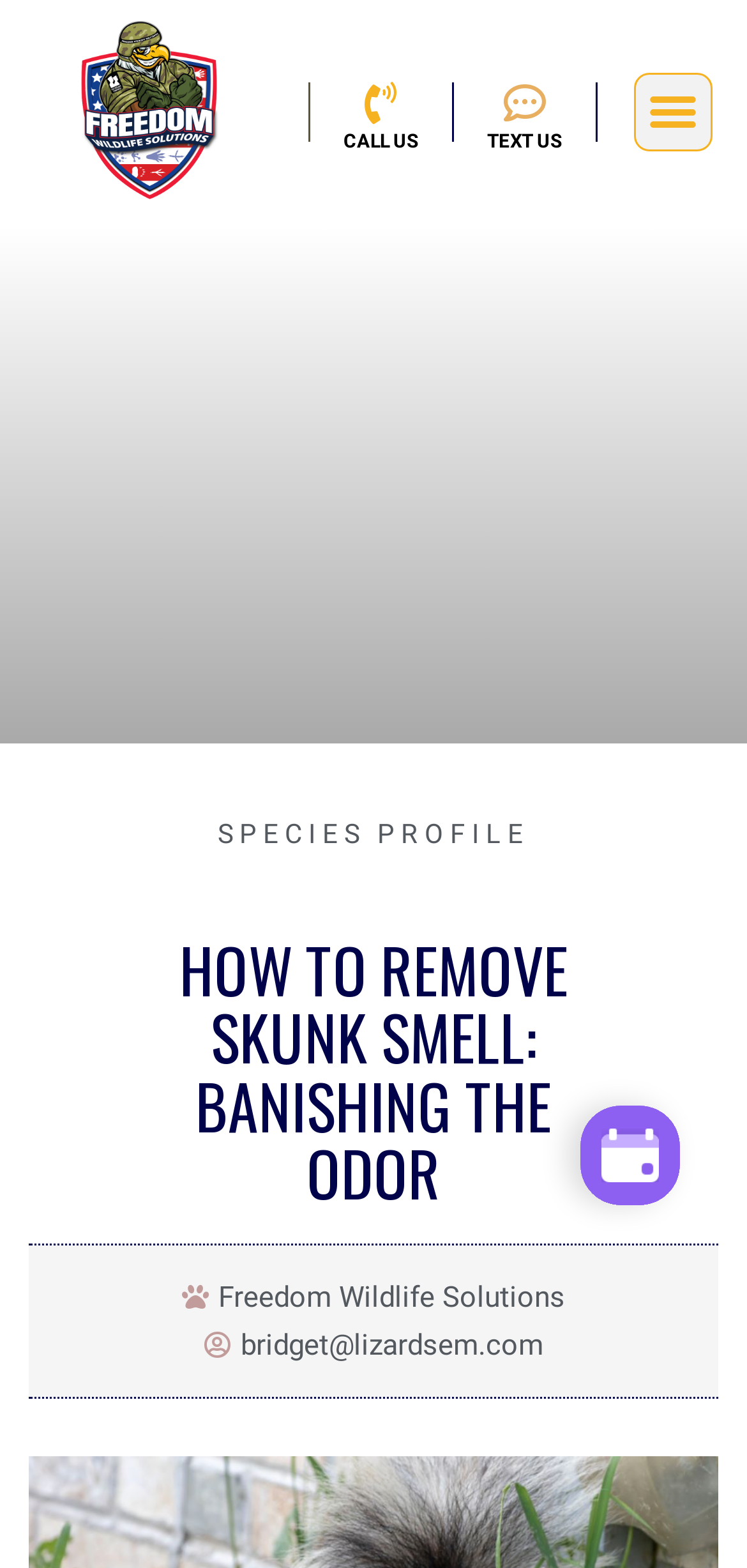What is the text message option?
Refer to the image and provide a detailed answer to the question.

I found the text message option by looking at the heading element with the text 'TEXT US' located at [0.608, 0.089, 0.796, 0.09], which is a prominent element on the page.